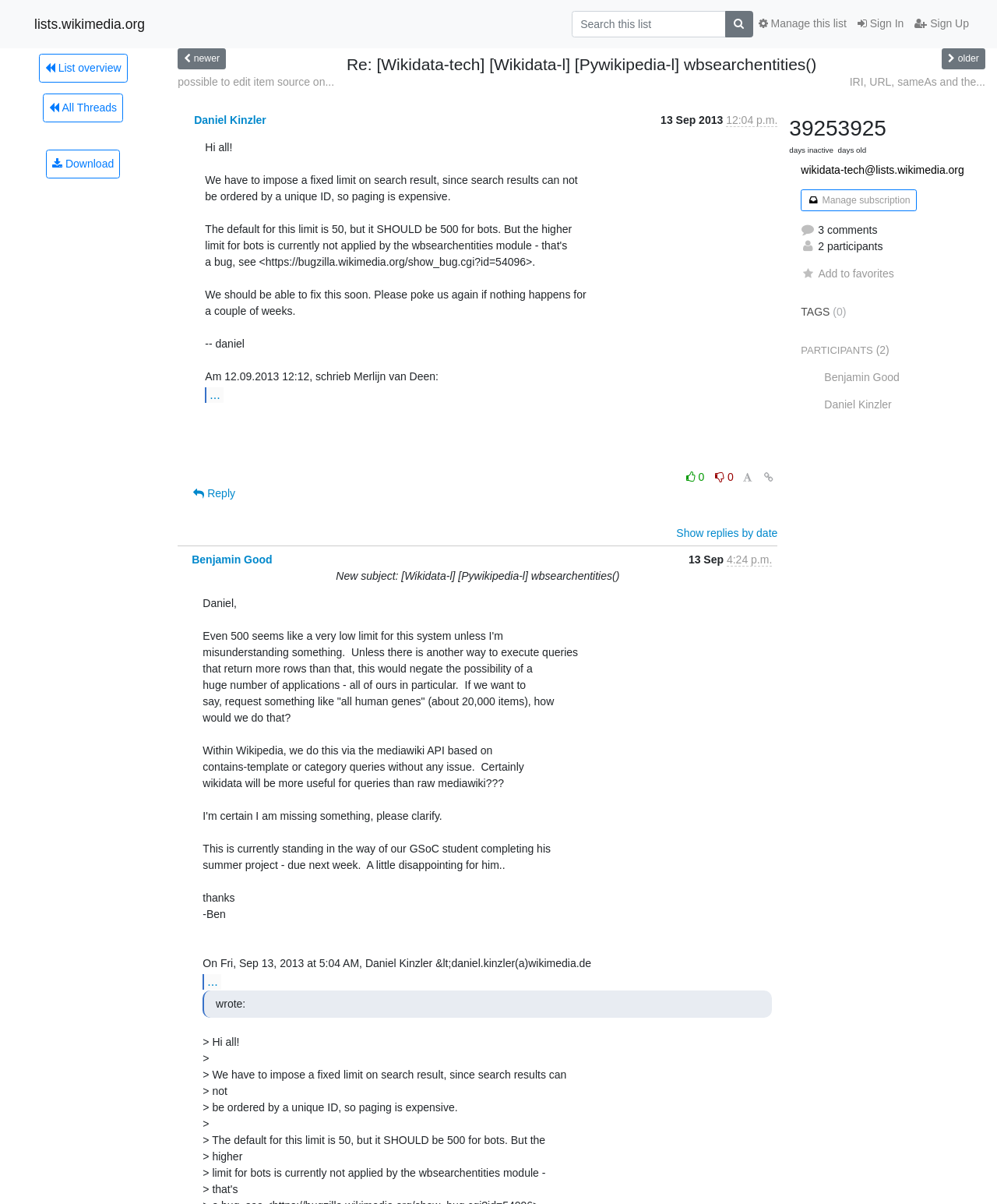Can you determine the bounding box coordinates of the area that needs to be clicked to fulfill the following instruction: "View thread overview"?

[0.039, 0.044, 0.128, 0.068]